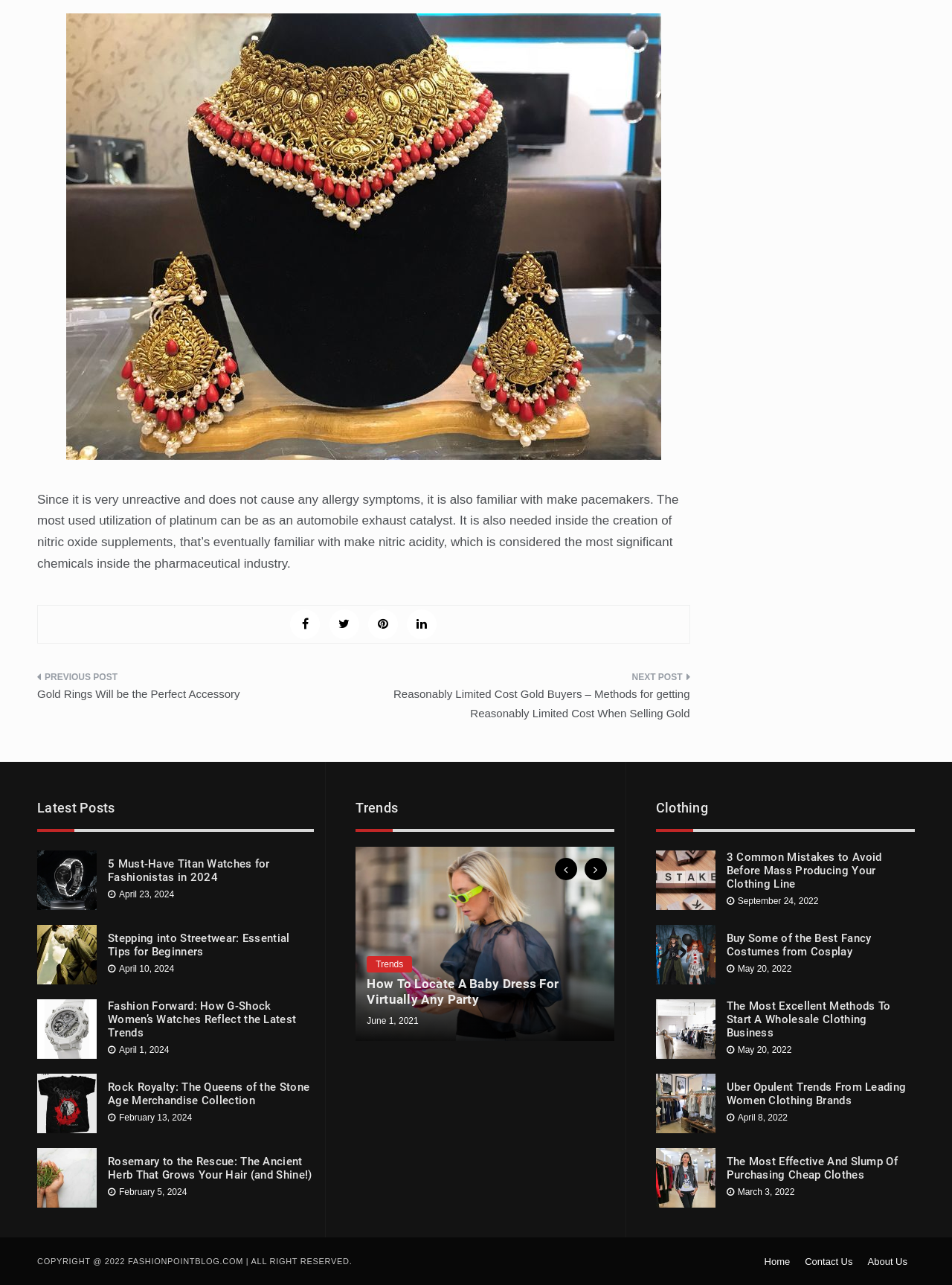Highlight the bounding box of the UI element that corresponds to this description: "February 5, 2024".

[0.113, 0.924, 0.196, 0.932]